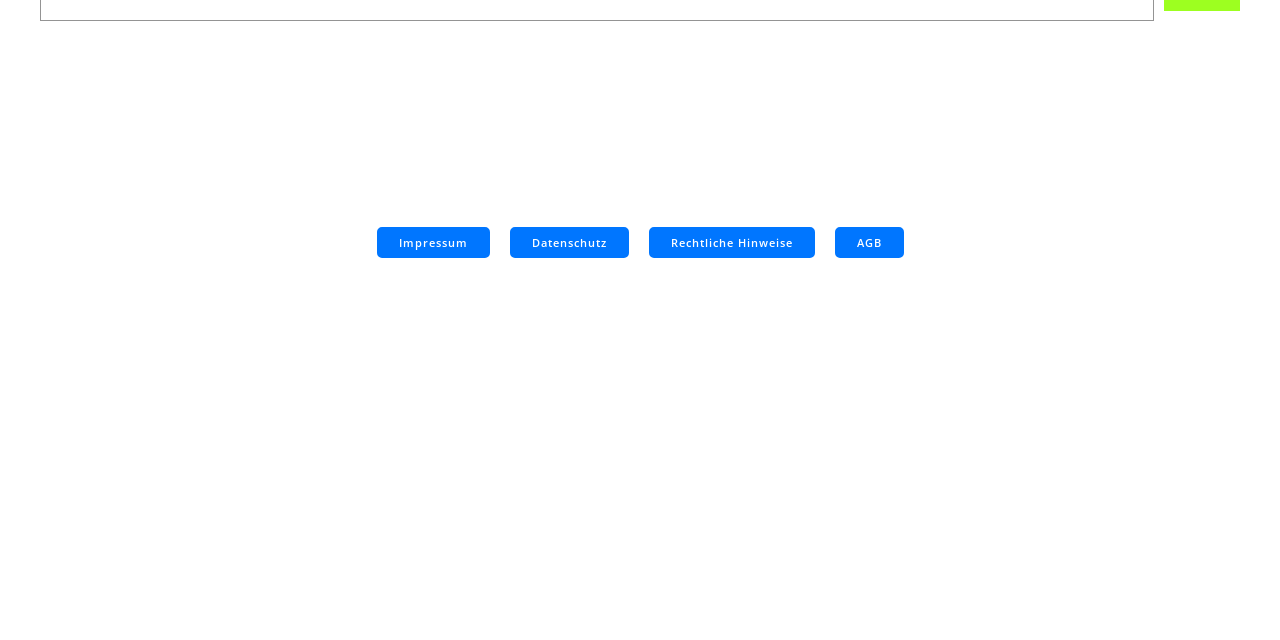Identify the bounding box for the given UI element using the description provided. Coordinates should be in the format (top-left x, top-left y, bottom-right x, bottom-right y) and must be between 0 and 1. Here is the description: Rechtliche Hinweise

[0.507, 0.355, 0.636, 0.403]